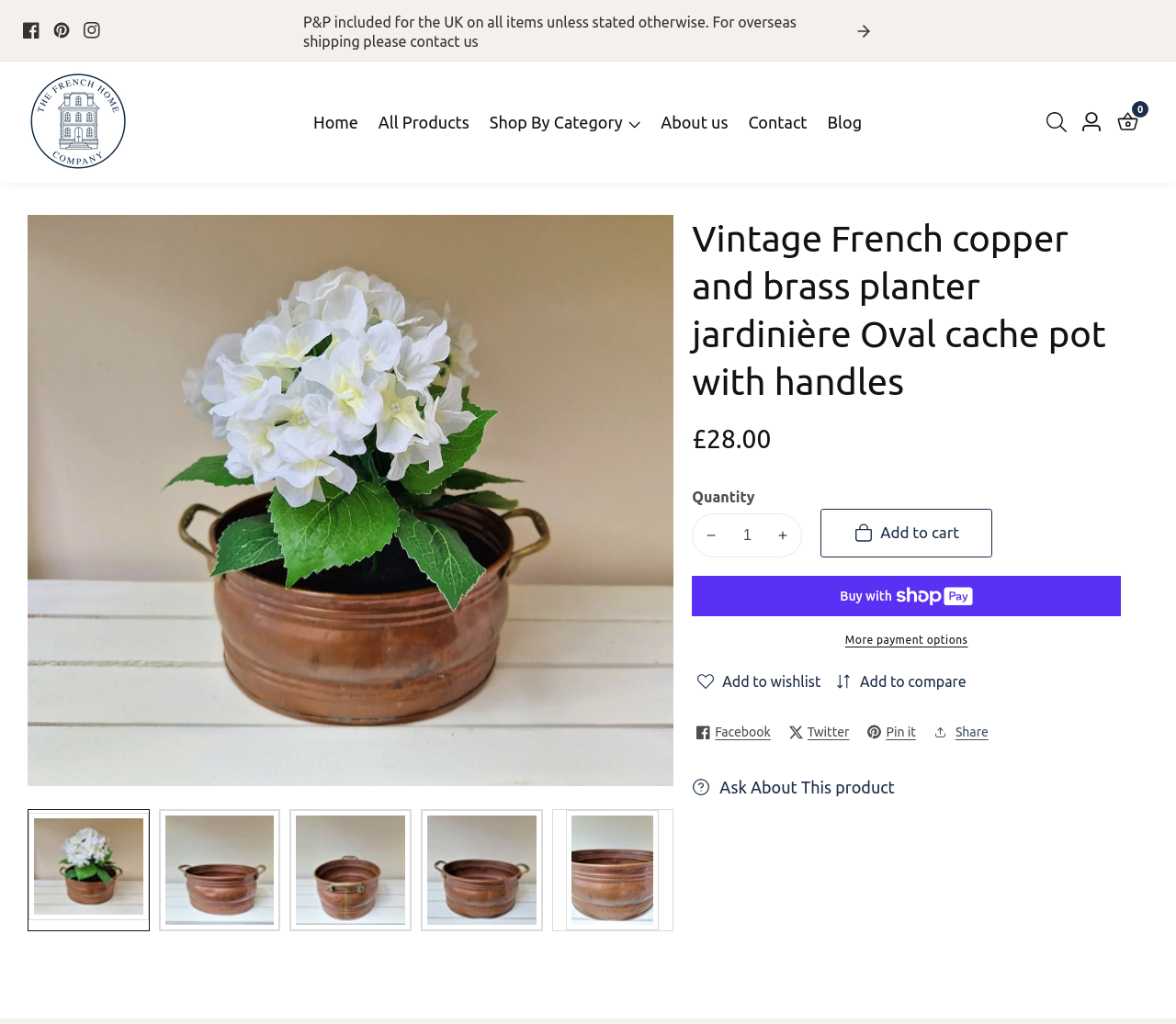Please find and give the text of the main heading on the webpage.

Vintage French copper and brass planter jardinière Oval cache pot with handles